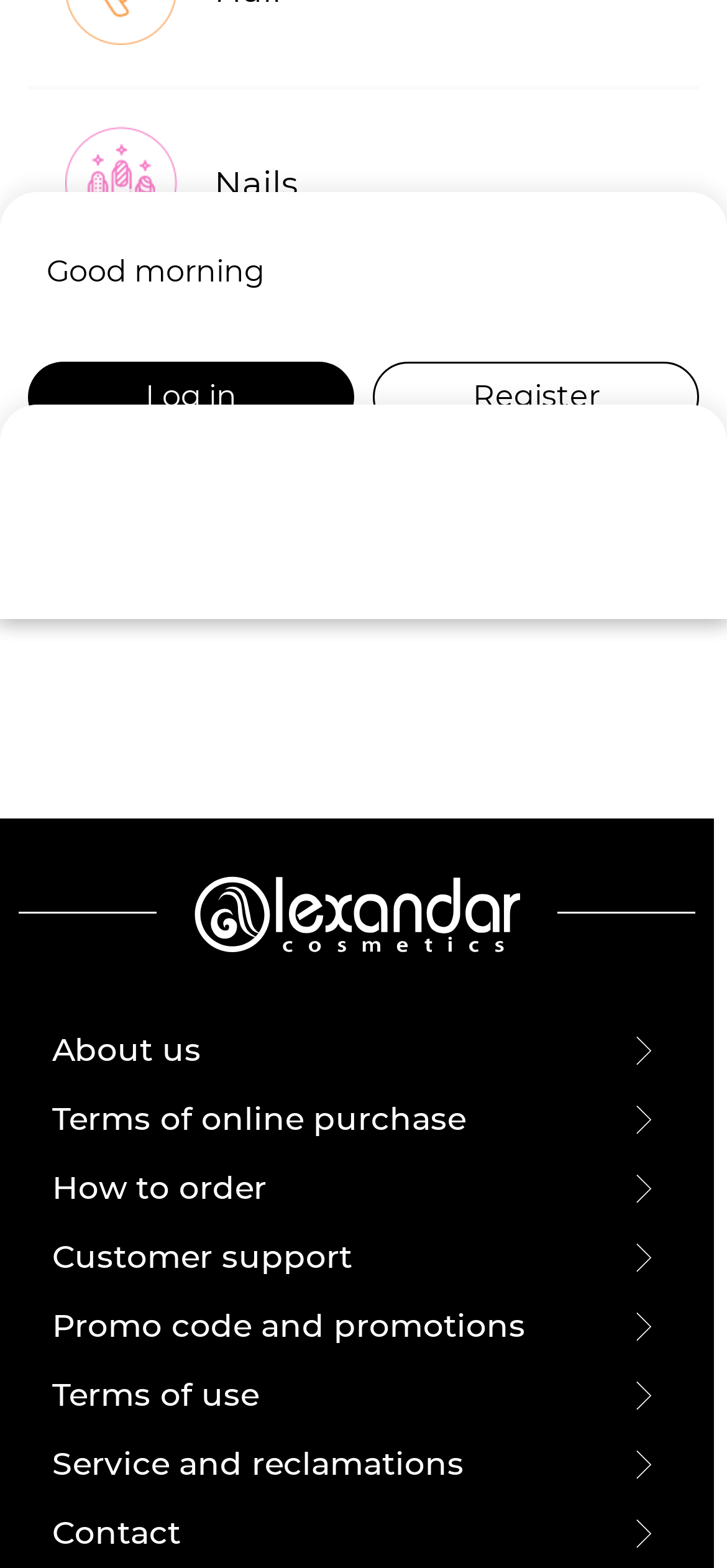Determine the bounding box coordinates of the element that should be clicked to execute the following command: "Check customer support".

[0.072, 0.786, 0.91, 0.83]